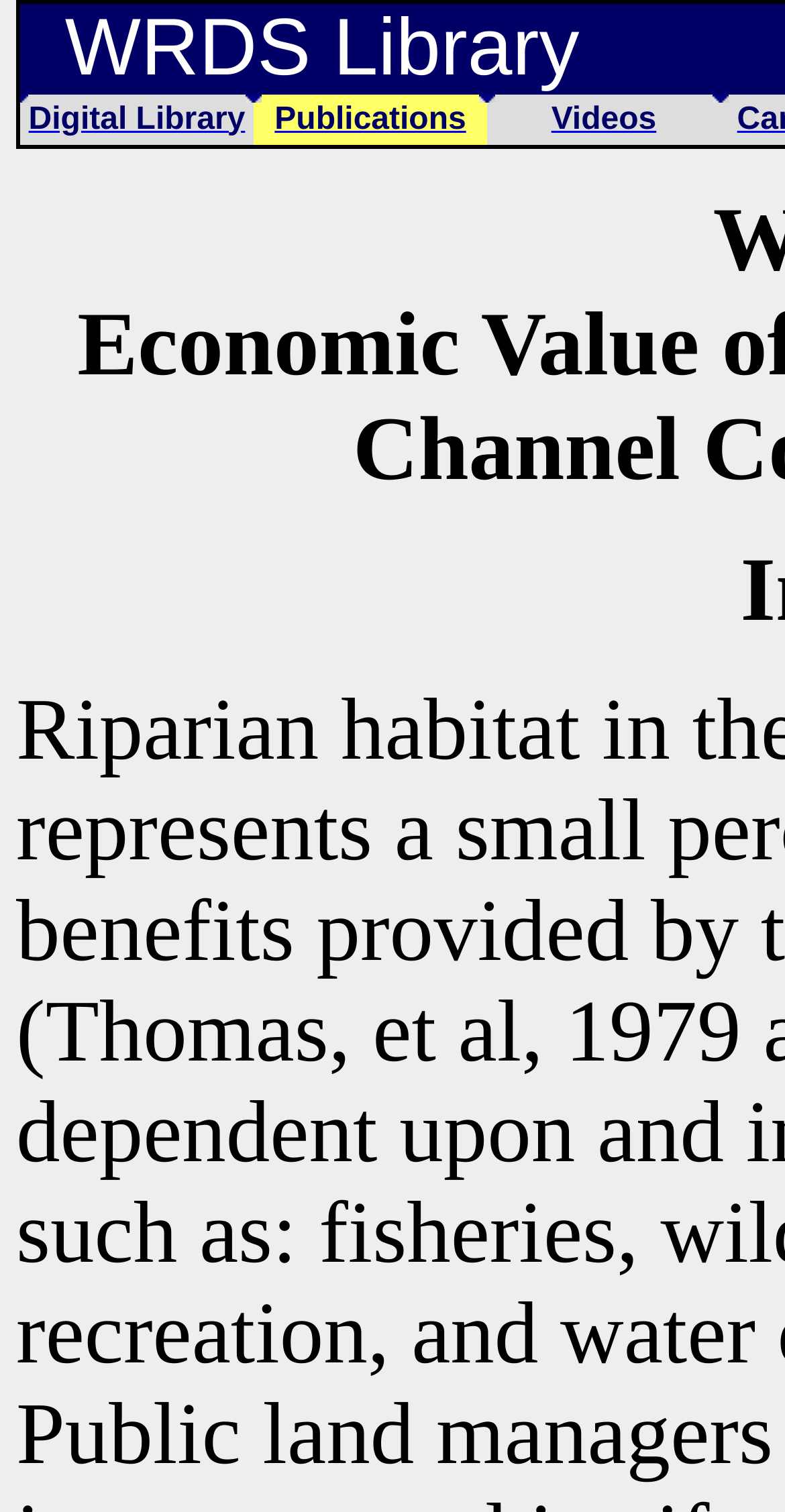Calculate the bounding box coordinates for the UI element based on the following description: "Videos". Ensure the coordinates are four float numbers between 0 and 1, i.e., [left, top, right, bottom].

[0.702, 0.067, 0.836, 0.09]